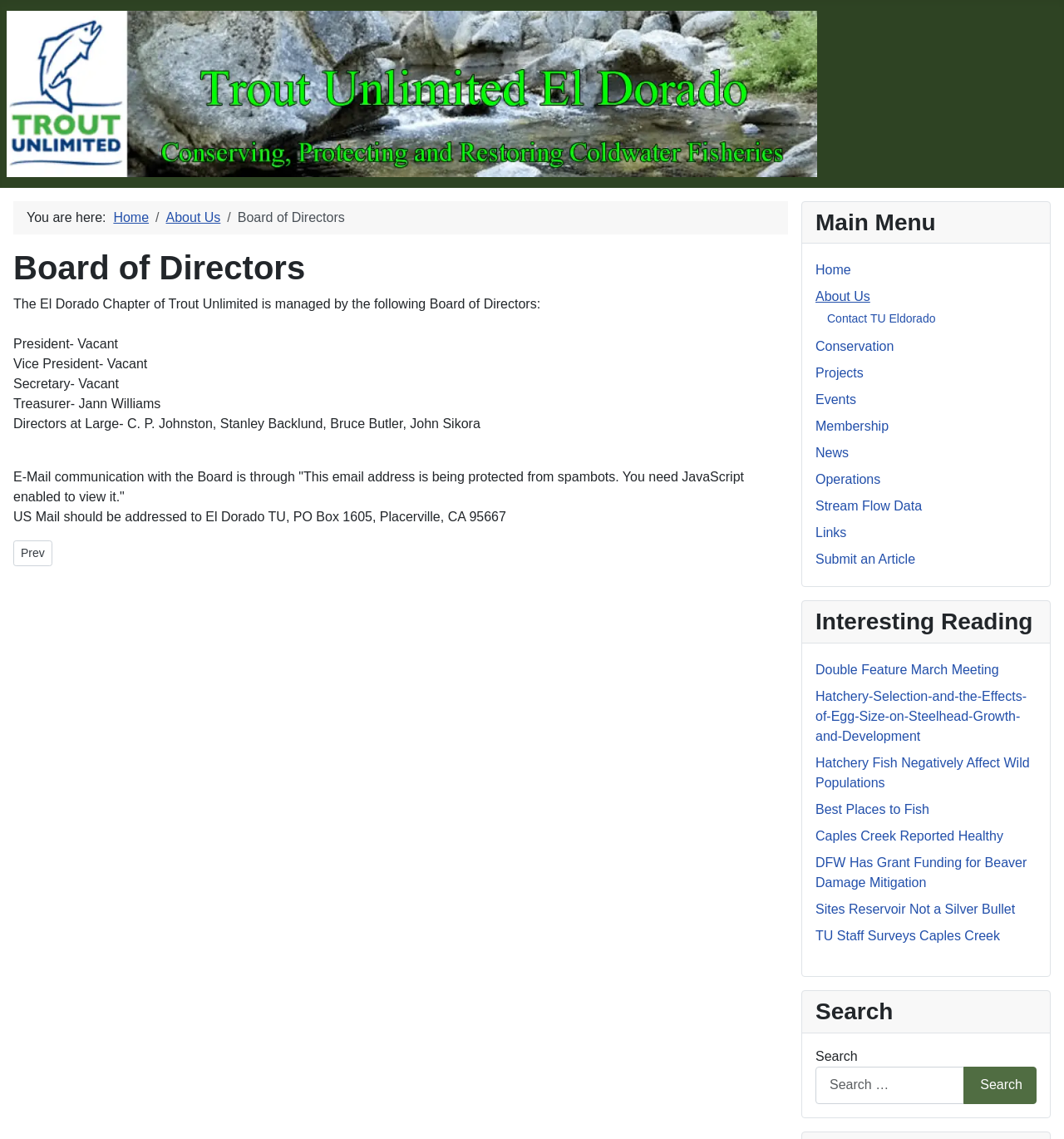What is the email address to contact the Board?
Provide an in-depth answer to the question, covering all aspects.

The webpage provides an email address to contact the Board, but it is protected from spambots and requires JavaScript to be enabled to view it. The exact email address is not visible, but it is clear that it is being protected from spambots.